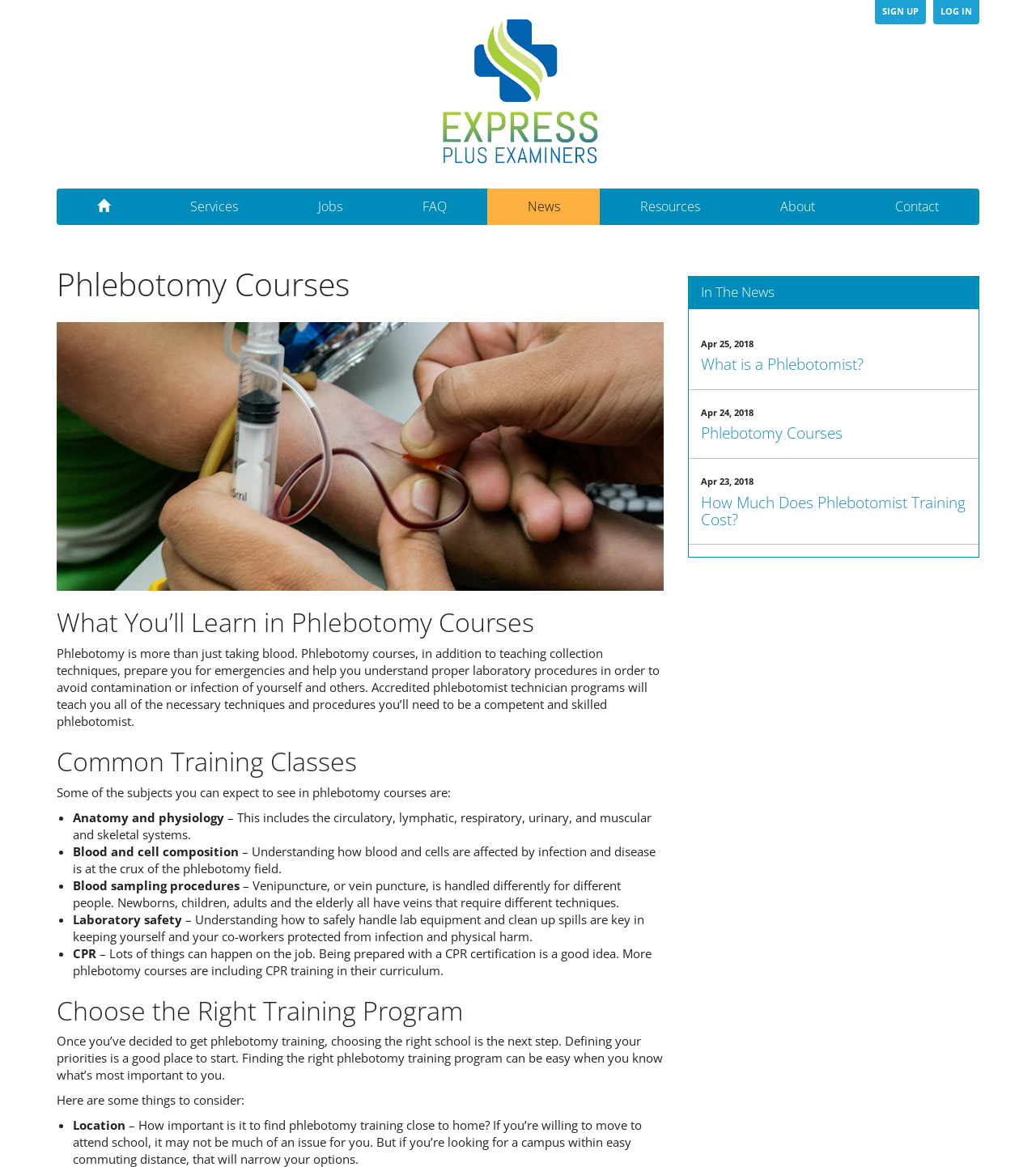Please find the bounding box coordinates of the element's region to be clicked to carry out this instruction: "Learn about Laboratory safety".

[0.07, 0.781, 0.176, 0.794]